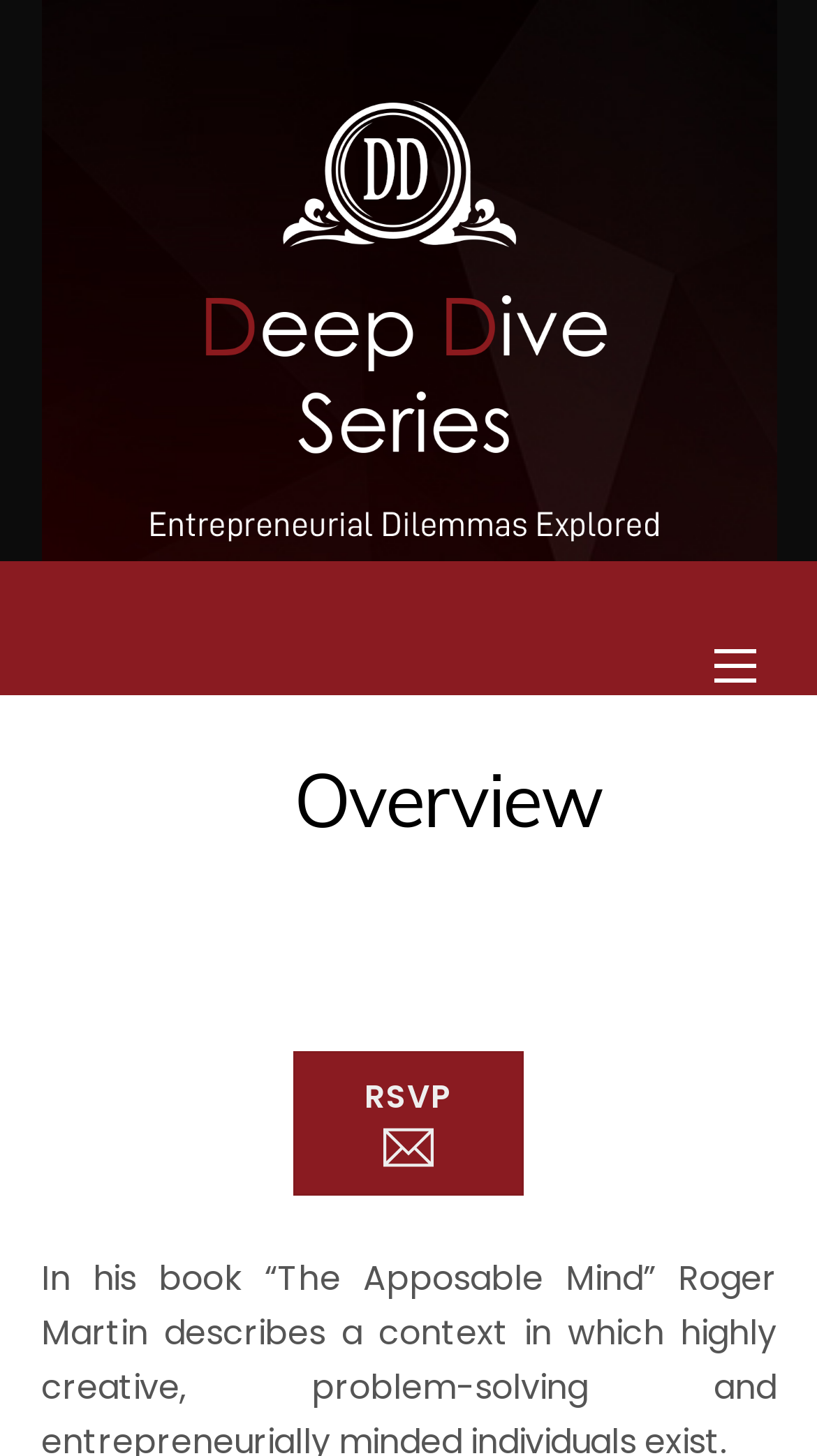Identify the bounding box of the HTML element described here: "title="Deep Dive Series"". Provide the coordinates as four float numbers between 0 and 1: [left, top, right, bottom].

[0.173, 0.37, 0.814, 0.431]